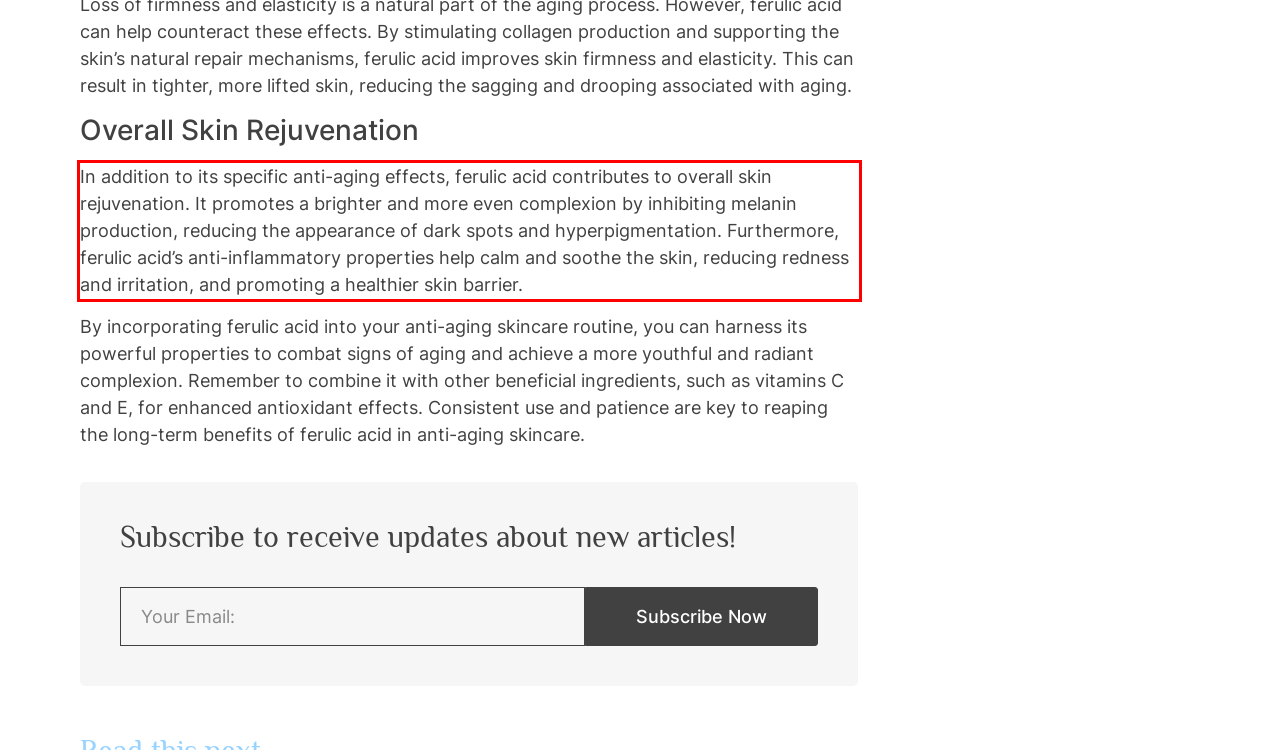Please analyze the screenshot of a webpage and extract the text content within the red bounding box using OCR.

In addition to its specific anti-aging effects, ferulic acid contributes to overall skin rejuvenation. It promotes a brighter and more even complexion by inhibiting melanin production, reducing the appearance of dark spots and hyperpigmentation. Furthermore, ferulic acid’s anti-inflammatory properties help calm and soothe the skin, reducing redness and irritation, and promoting a healthier skin barrier.